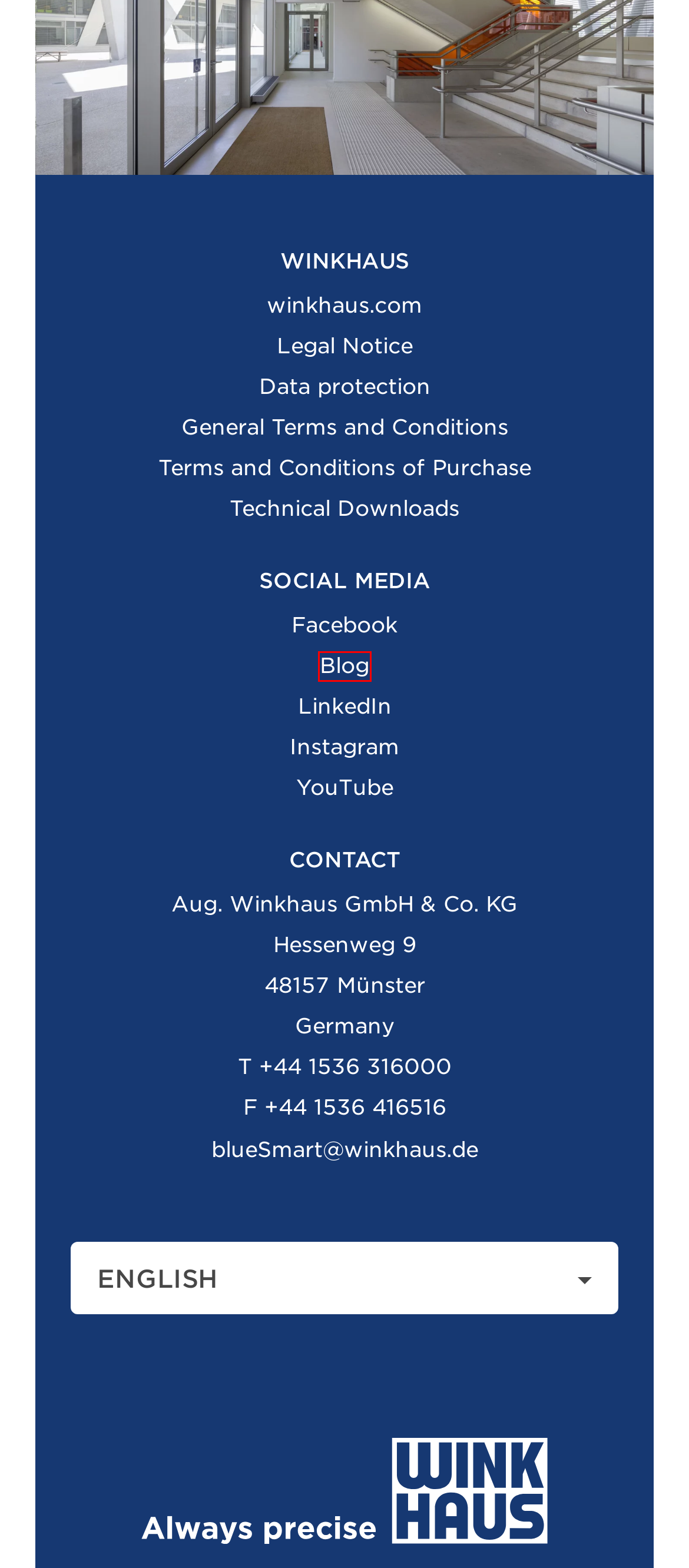Examine the screenshot of a webpage with a red bounding box around an element. Then, select the webpage description that best represents the new page after clicking the highlighted element. Here are the descriptions:
A. Datenschutz- und Nutzungsbedingungen | blueSmart by Winkhaus | Winkhaus
B. Winkhaus | Experten für Fenstertechnik & Türverriegelung | Winkhaus
C. Datenschutz ist Vertrauenssache. Informationspflicht gemäß EU-DSGVO | Winkhaus
D. Consent Management Platform (CMP) | Usercentrics
E. Produktkataloge & Bedienungsanleitungen von Winkhaus | Winkhaus
F. Legal Notice | Winkhaus
G. Company details | Winkhaus
H. Aktuelle Blogartikel | Winkhaus

H